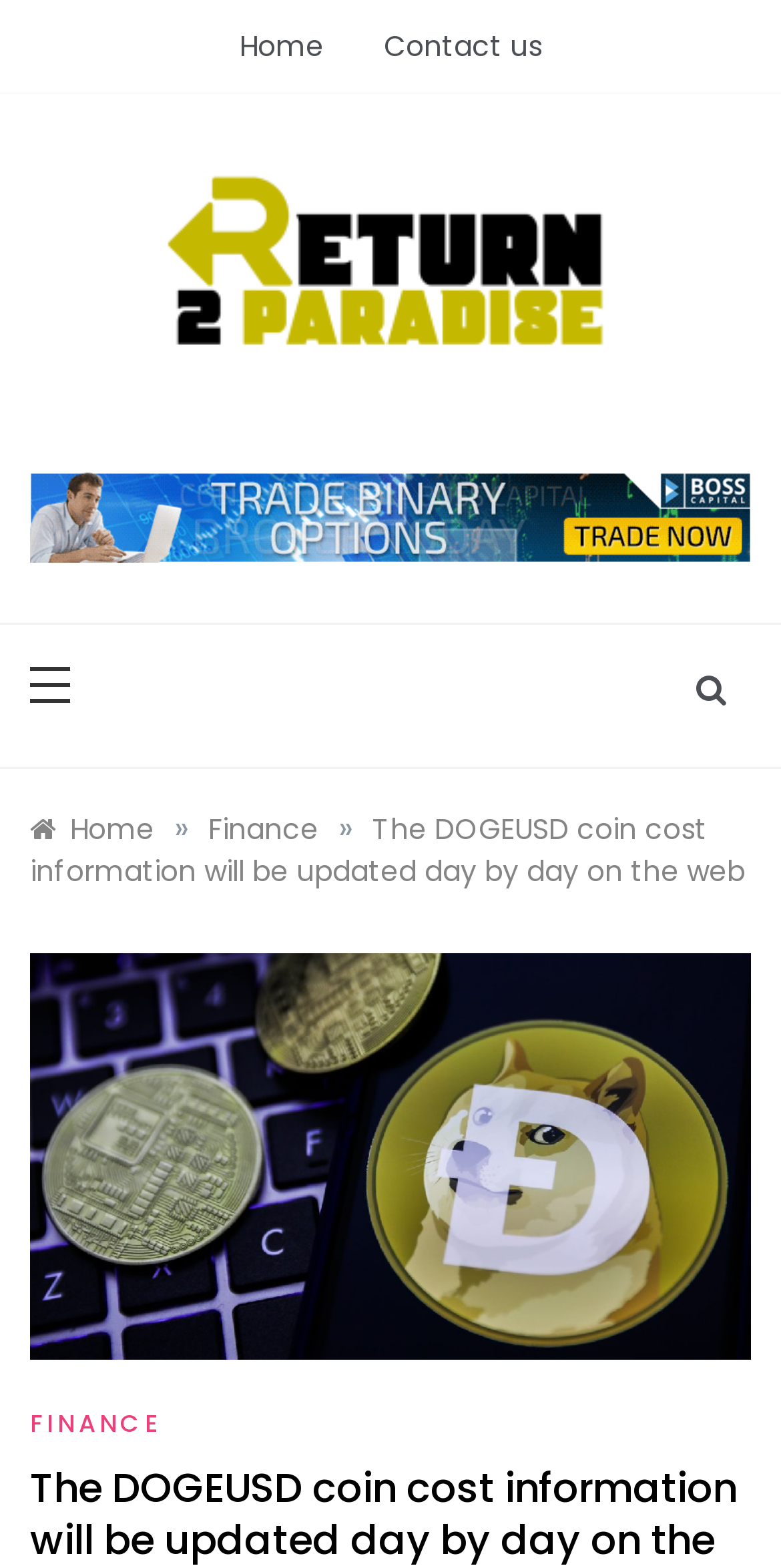Determine the bounding box coordinates for the UI element matching this description: "Home".

[0.306, 0.004, 0.453, 0.055]